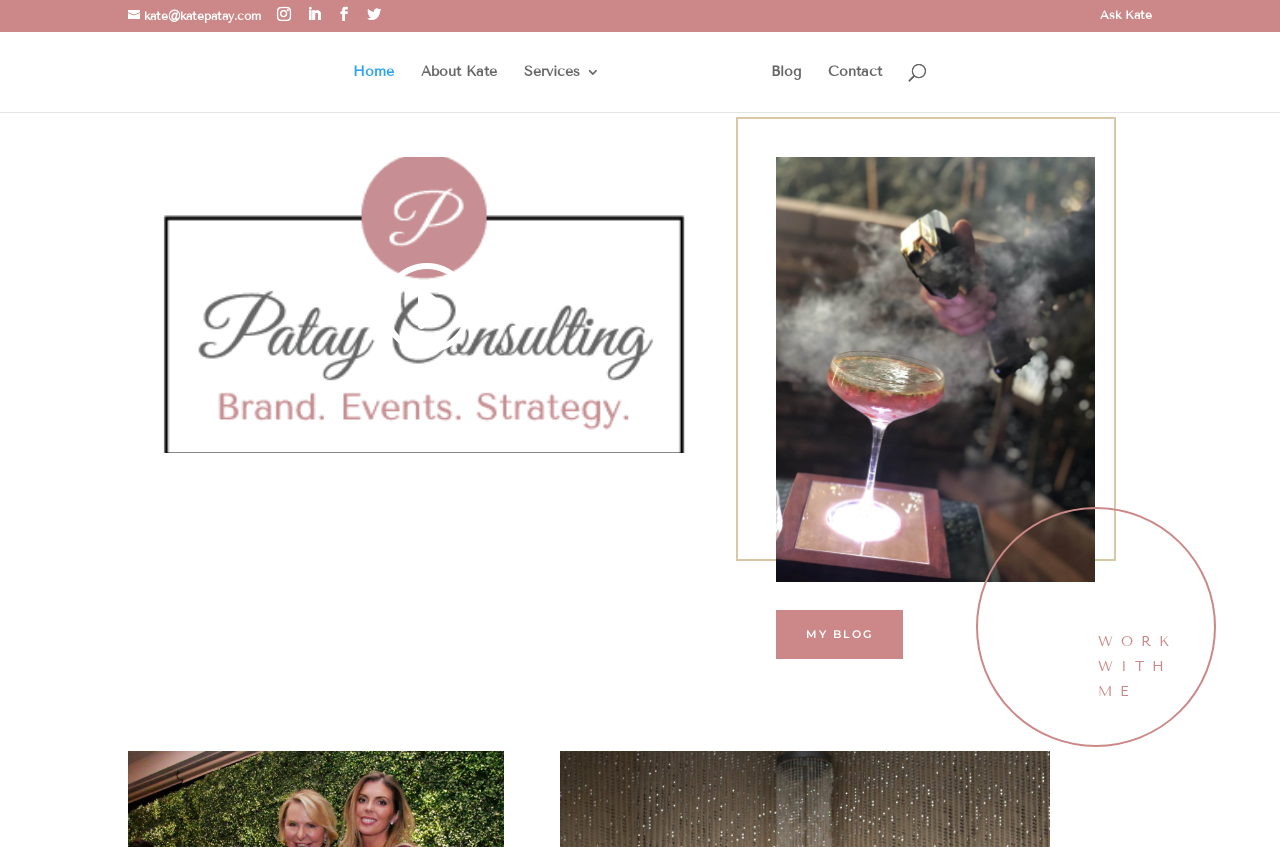Find and provide the bounding box coordinates for the UI element described with: "name="s" placeholder="Search …" title="Search for:"".

[0.157, 0.037, 0.877, 0.04]